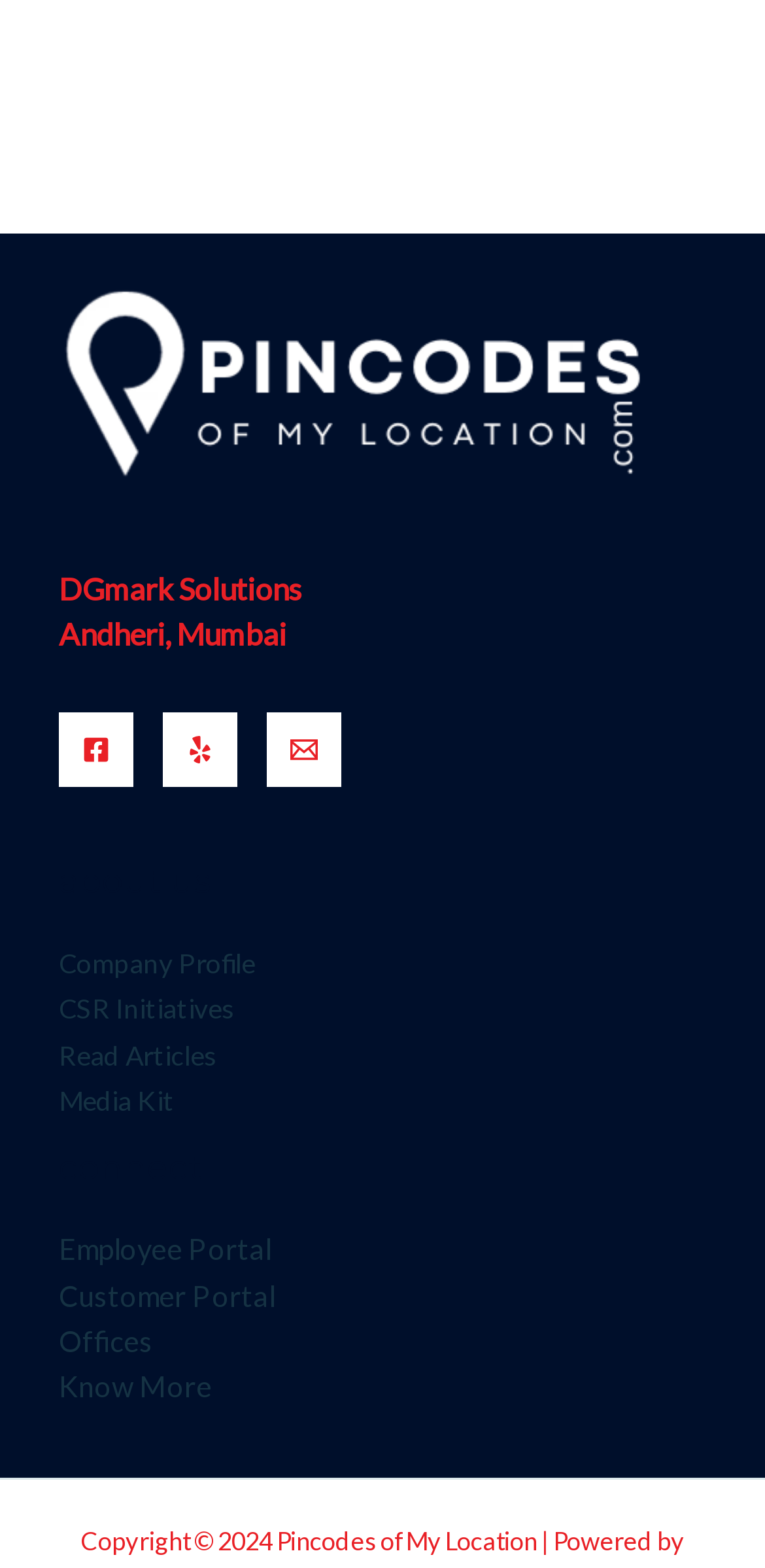Determine the bounding box of the UI element mentioned here: "Read Articles". The coordinates must be in the format [left, top, right, bottom] with values ranging from 0 to 1.

[0.077, 0.662, 0.285, 0.683]